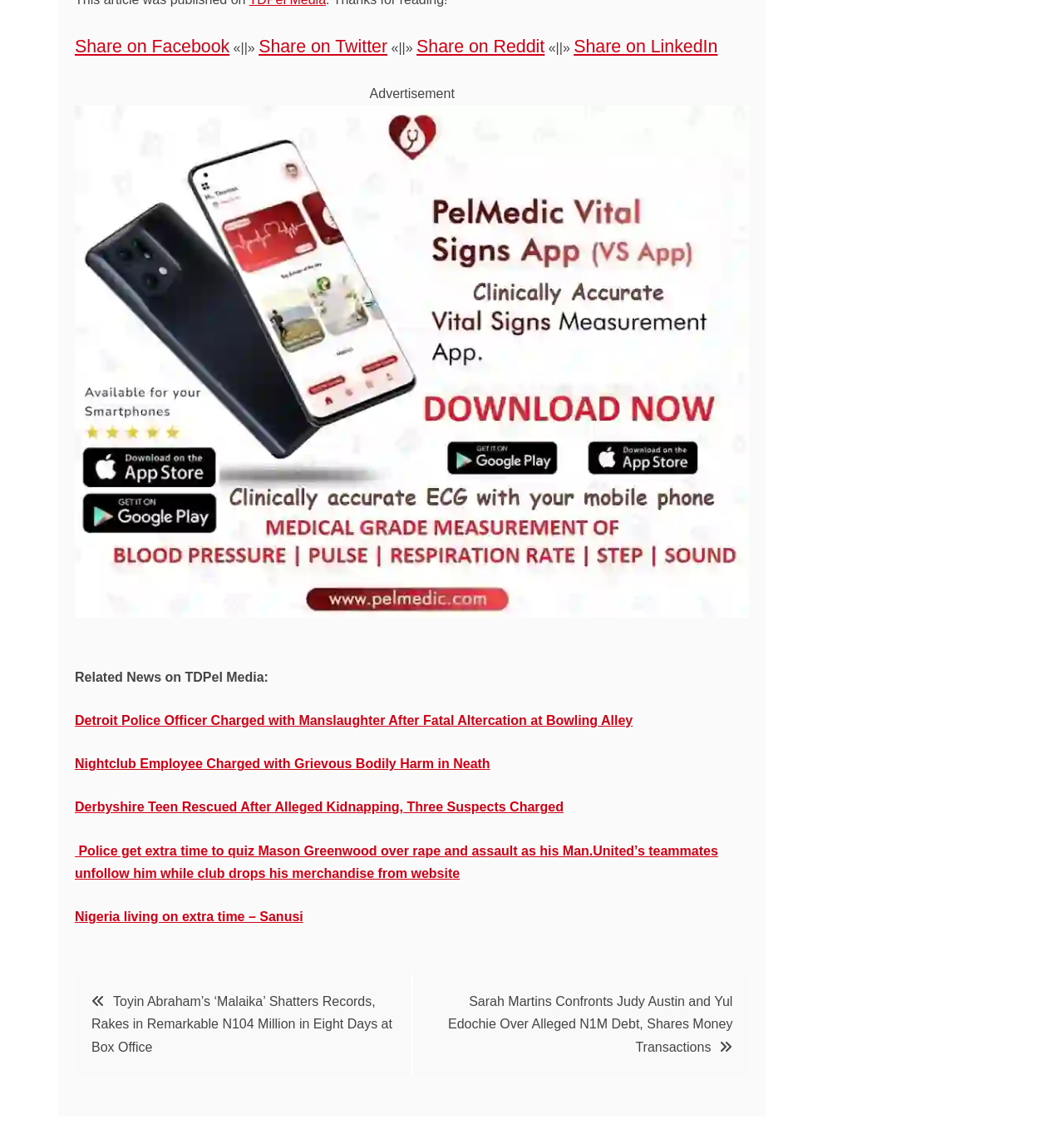Could you determine the bounding box coordinates of the clickable element to complete the instruction: "Read about Toyin Abraham’s ‘Malaika’ Shatters Records"? Provide the coordinates as four float numbers between 0 and 1, i.e., [left, top, right, bottom].

[0.086, 0.873, 0.369, 0.925]